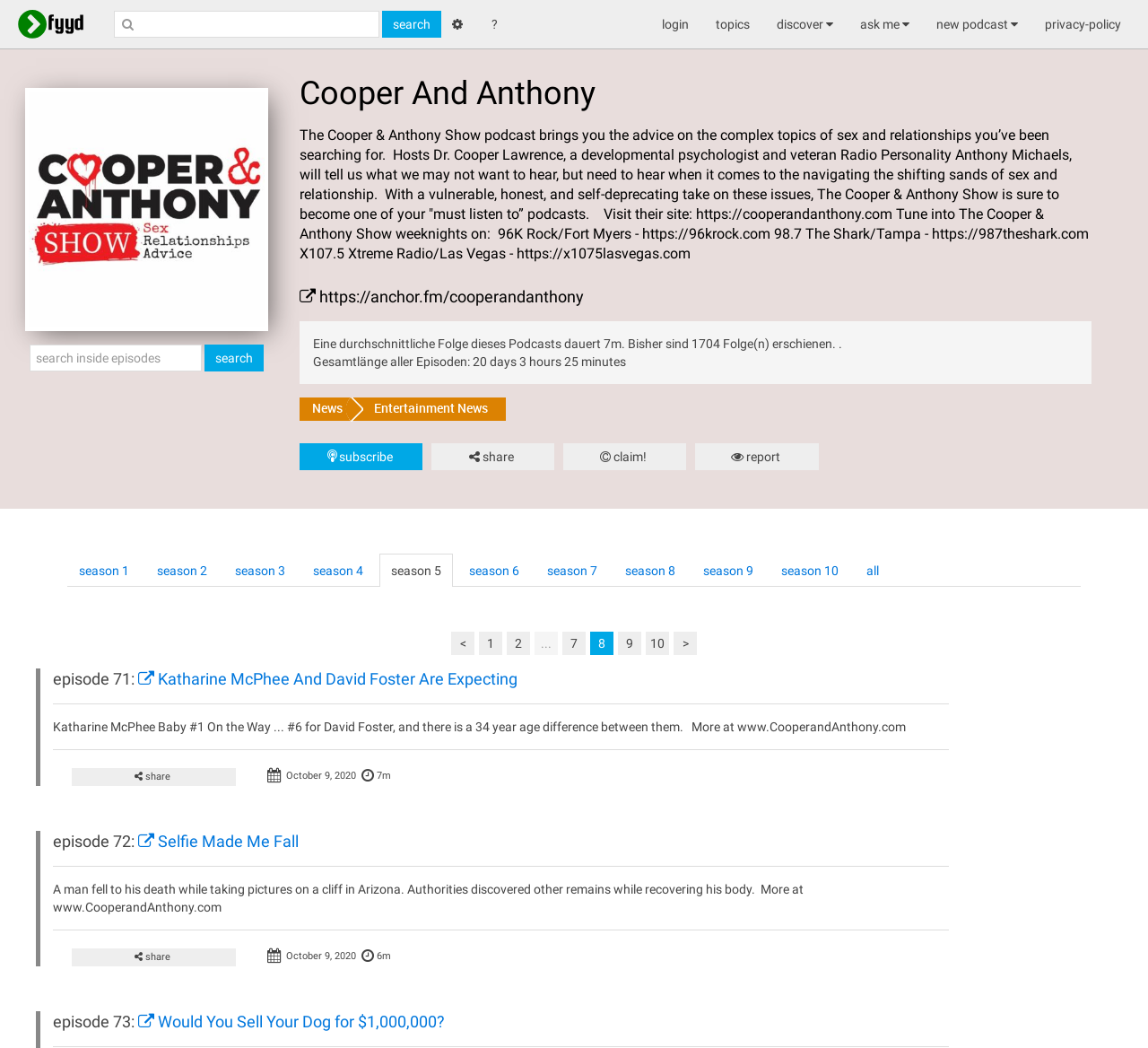Find the bounding box coordinates of the element to click in order to complete this instruction: "login". The bounding box coordinates must be four float numbers between 0 and 1, denoted as [left, top, right, bottom].

[0.565, 0.006, 0.612, 0.04]